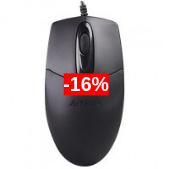Give a complete and detailed account of the image.

The image showcases a sleek black A4Tech mouse prominently displayed against a neutral background. Highlighting a discount, a bold red tag indicates a price reduction of 16%. This visual element not only draws attention to the mouse itself but also emphasizes the promotional nature of the item, suggesting that it is part of a sale or special offer. The overall aesthetic, featuring a modern design, suggests that this mouse is suitable for both casual and professional use, appealing to a wide range of consumers in the market for computer accessories.